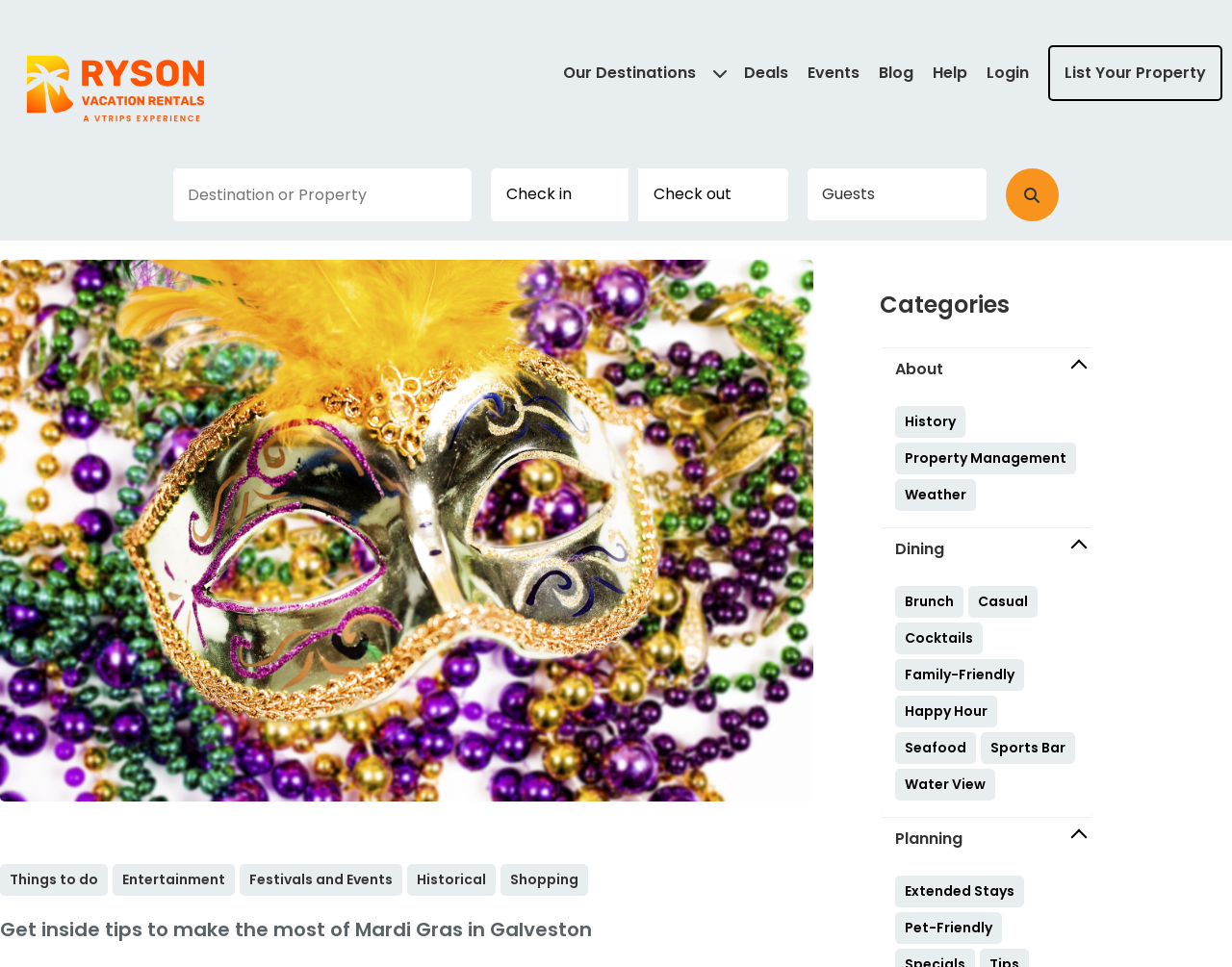What is the name of the vacation rental company?
Please use the image to provide a one-word or short phrase answer.

Ryson Vacation Rentals